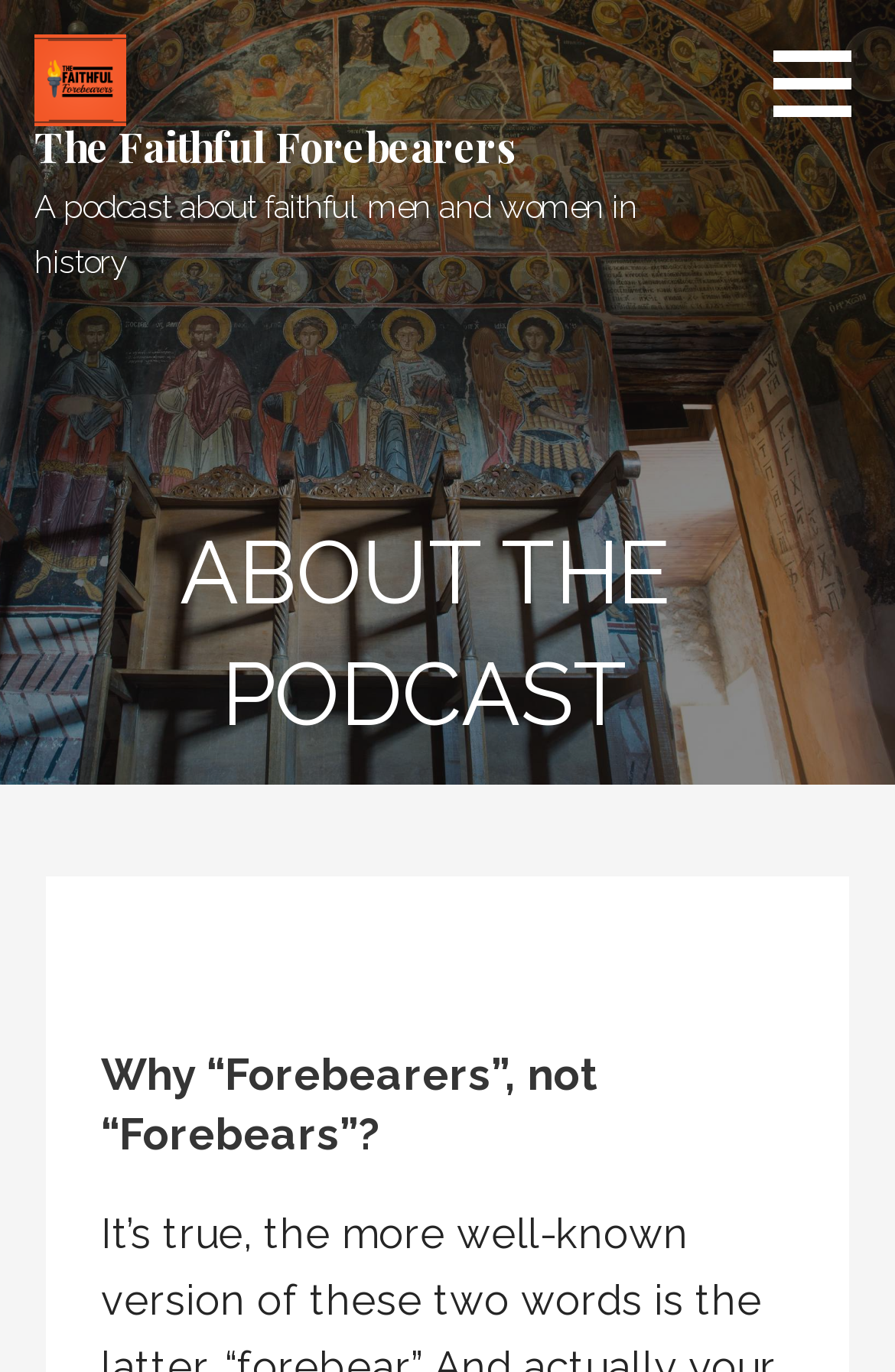Provide your answer in one word or a succinct phrase for the question: 
What is the color of the image in the top-left corner?

Unknown